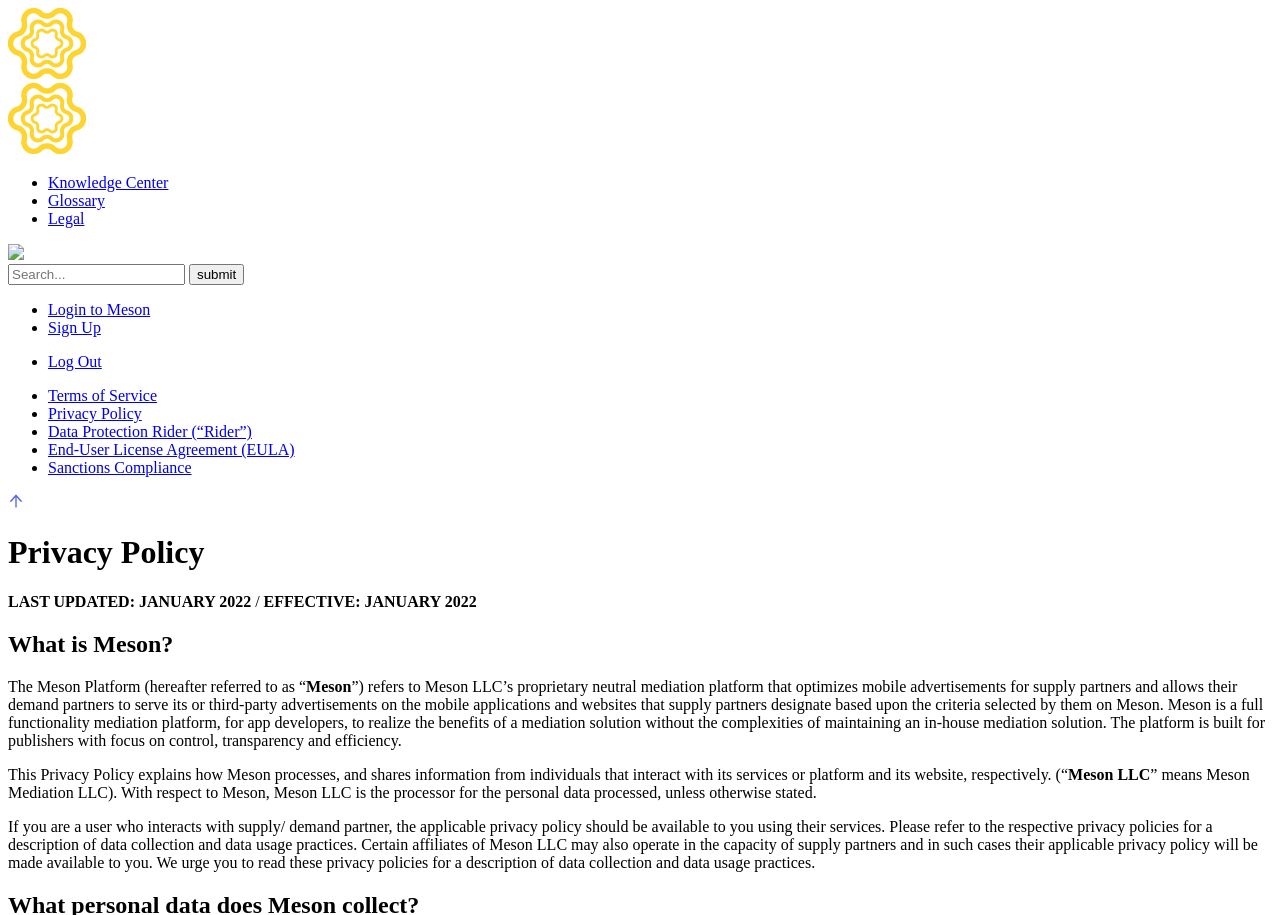Point out the bounding box coordinates of the section to click in order to follow this instruction: "Search for something".

[0.006, 0.289, 0.145, 0.311]